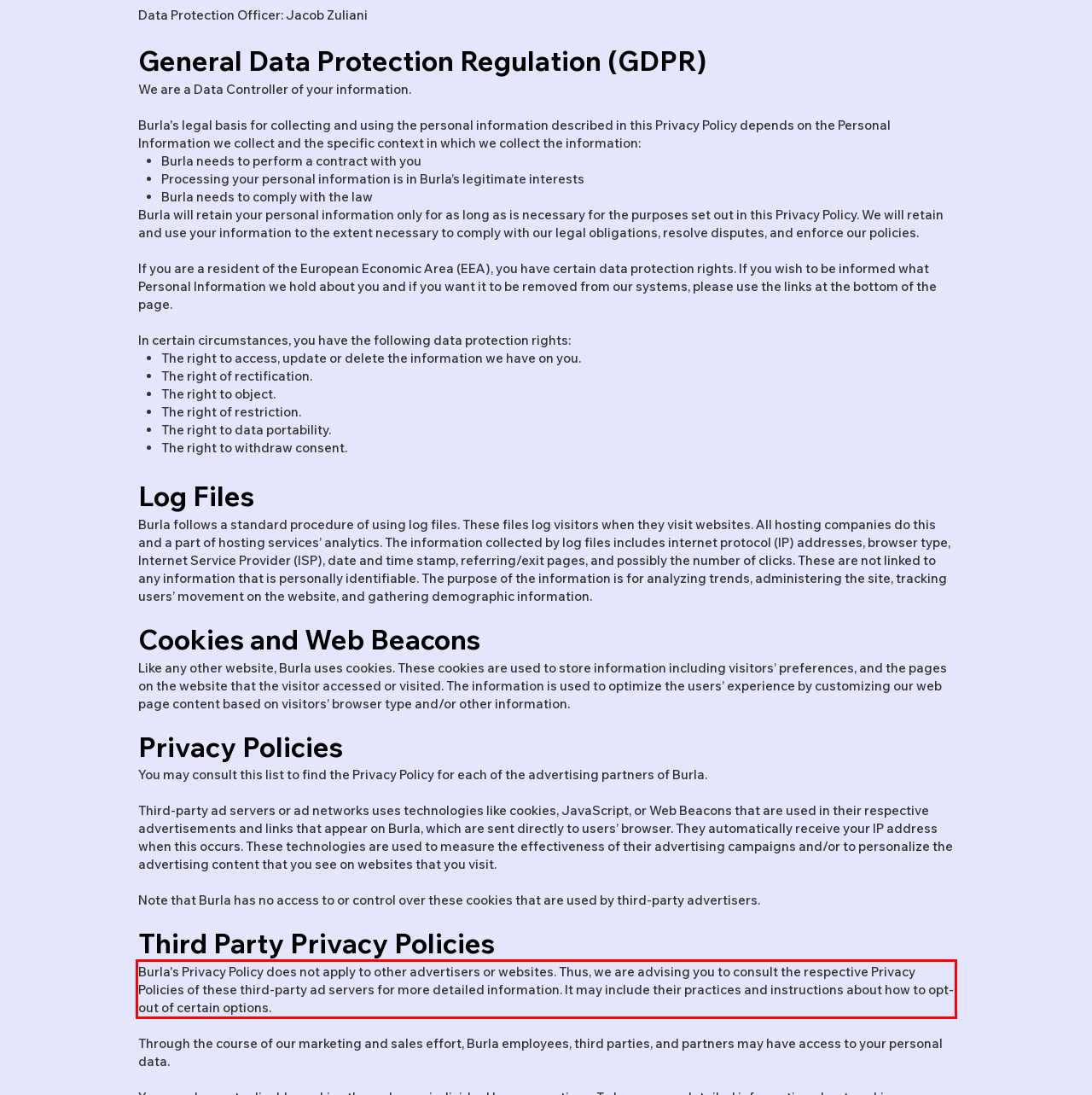Please take the screenshot of the webpage, find the red bounding box, and generate the text content that is within this red bounding box.

Burla's Privacy Policy does not apply to other advertisers or websites. Thus, we are advising you to consult the respective Privacy Policies of these third-party ad servers for more detailed information. It may include their practices and instructions about how to opt-out of certain options.